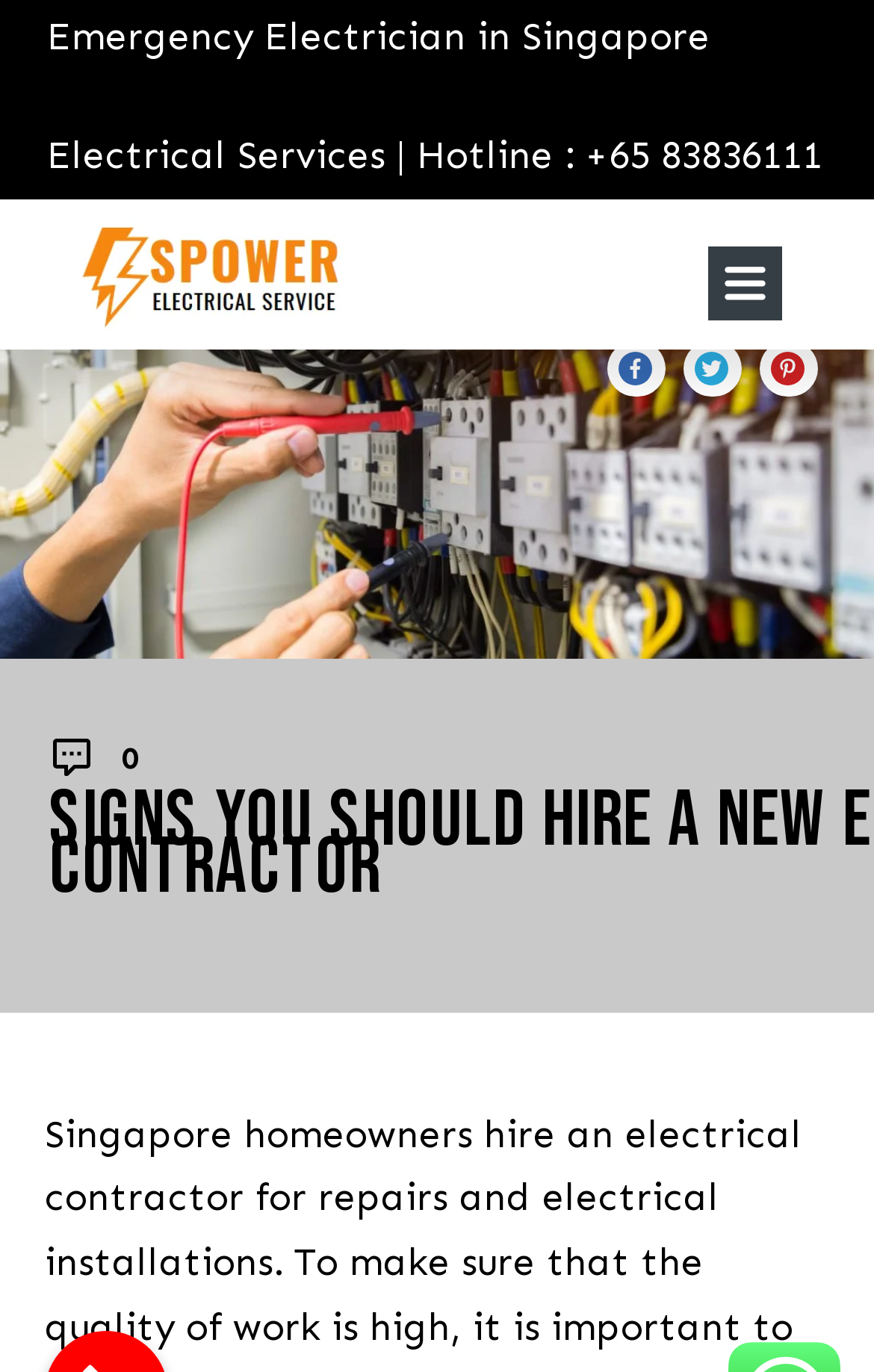Explain the webpage in detail, including its primary components.

The webpage appears to be a service page for an electrical contractor in Singapore, specifically Spower Electrician Singapore. At the top of the page, there is a prominent header with the title "Emergency Electrician in Singapore" and a hotline number "+65 83836111" alongside a brief description "Electrical Services". 

Below the header, there is a logo or icon for "Spower Electrical Services" on the left, accompanied by a text link with the same name. On the right side, there is a larger image, possibly a banner or a promotional graphic. 

Further down, there are three identical-looking links or buttons with corresponding images, arranged horizontally and spaced evenly apart. These elements are likely part of a navigation menu or a call-to-action section.

The page also features a table or a grid layout section, which contains a small image. The purpose of this section is unclear, but it might be used to display some statistics or a summary of services.

Lastly, there is a single-line text "0" at the bottom of the page, which could be a counter, a rating, or some other type of metric. Overall, the webpage is focused on promoting the electrical contractor's services and providing a clear call-to-action for potential customers.